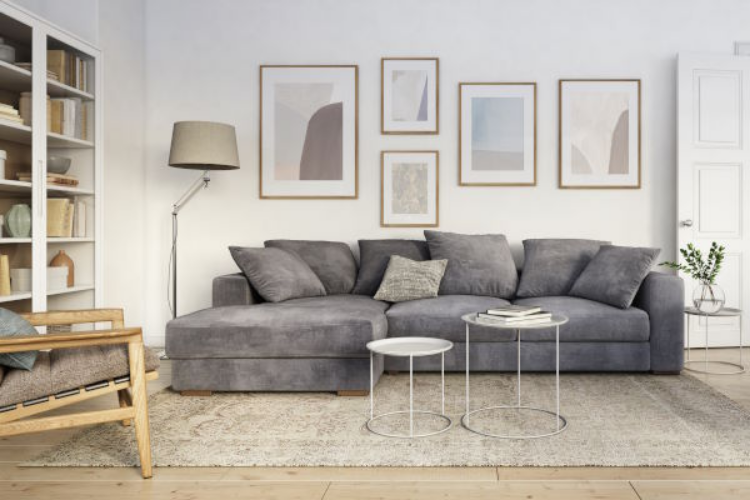Create a detailed narrative of what is happening in the image.

The image features a stylish and inviting living room, showcasing a comfortable grey sectional sofa adorned with plush cushions. A light grey throw is casually arranged on one of the couch's sections, adding a touch of coziness. In front of the sofa, minimalist white side tables offer a clean aesthetic and are placed near a stack of decorative magazines.

To the left, an elegant armchair with wooden framing complements the overall design. The backdrop features a light-colored wall adorned with a series of art prints in simple frames, enhancing the modern decor. A floor lamp with a soft fabric shade stands beside the sofa, providing warm lighting to the space. The room is further characterized by a light wooden floor and a delicate rug that ties the elements together, creating an atmosphere of comfort and sophistication. The scene reflects a perfect blend of functionality and style, making it an ideal setup for relaxation.